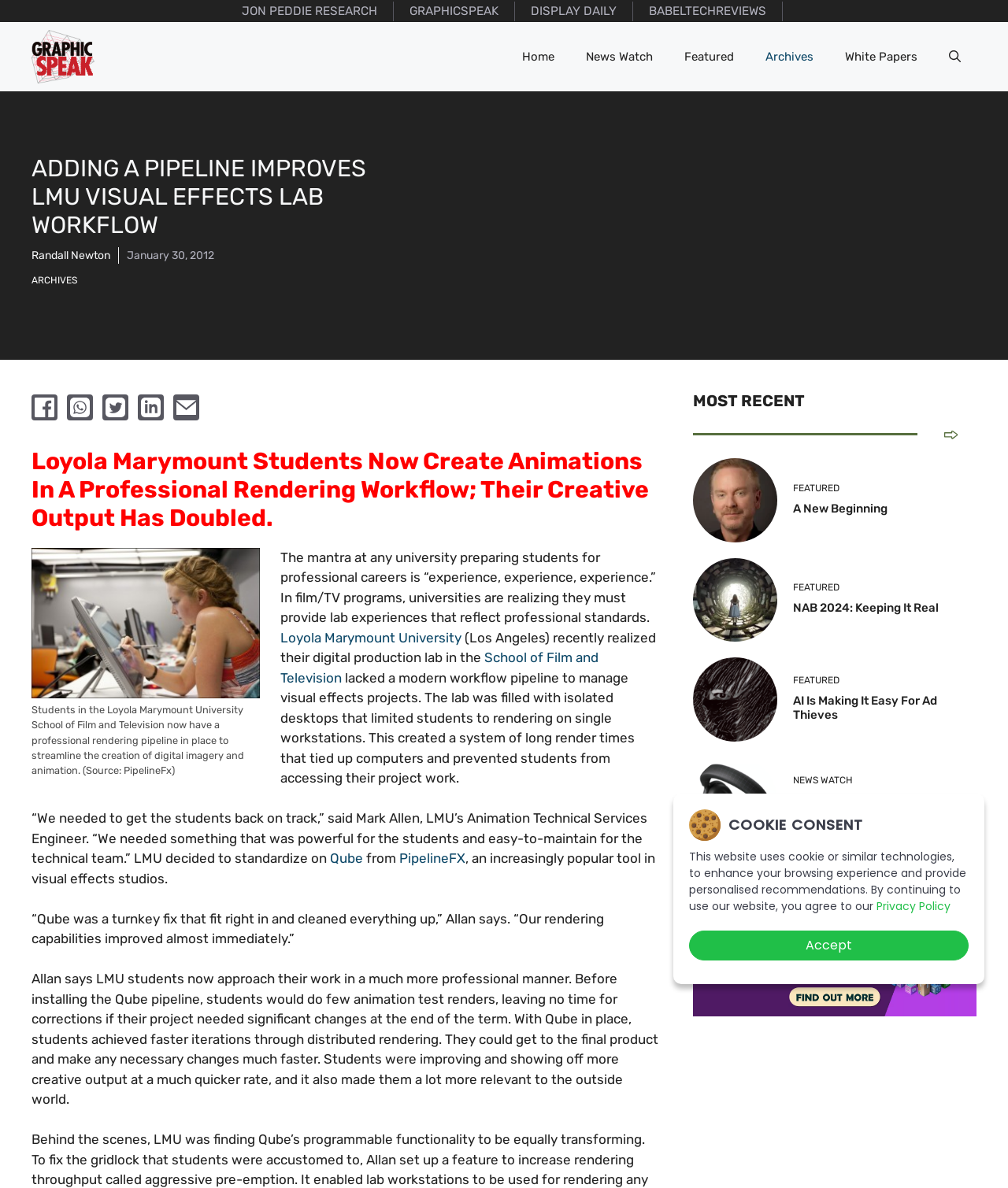Indicate the bounding box coordinates of the element that must be clicked to execute the instruction: "Share on facebook". The coordinates should be given as four float numbers between 0 and 1, i.e., [left, top, right, bottom].

[0.031, 0.332, 0.057, 0.354]